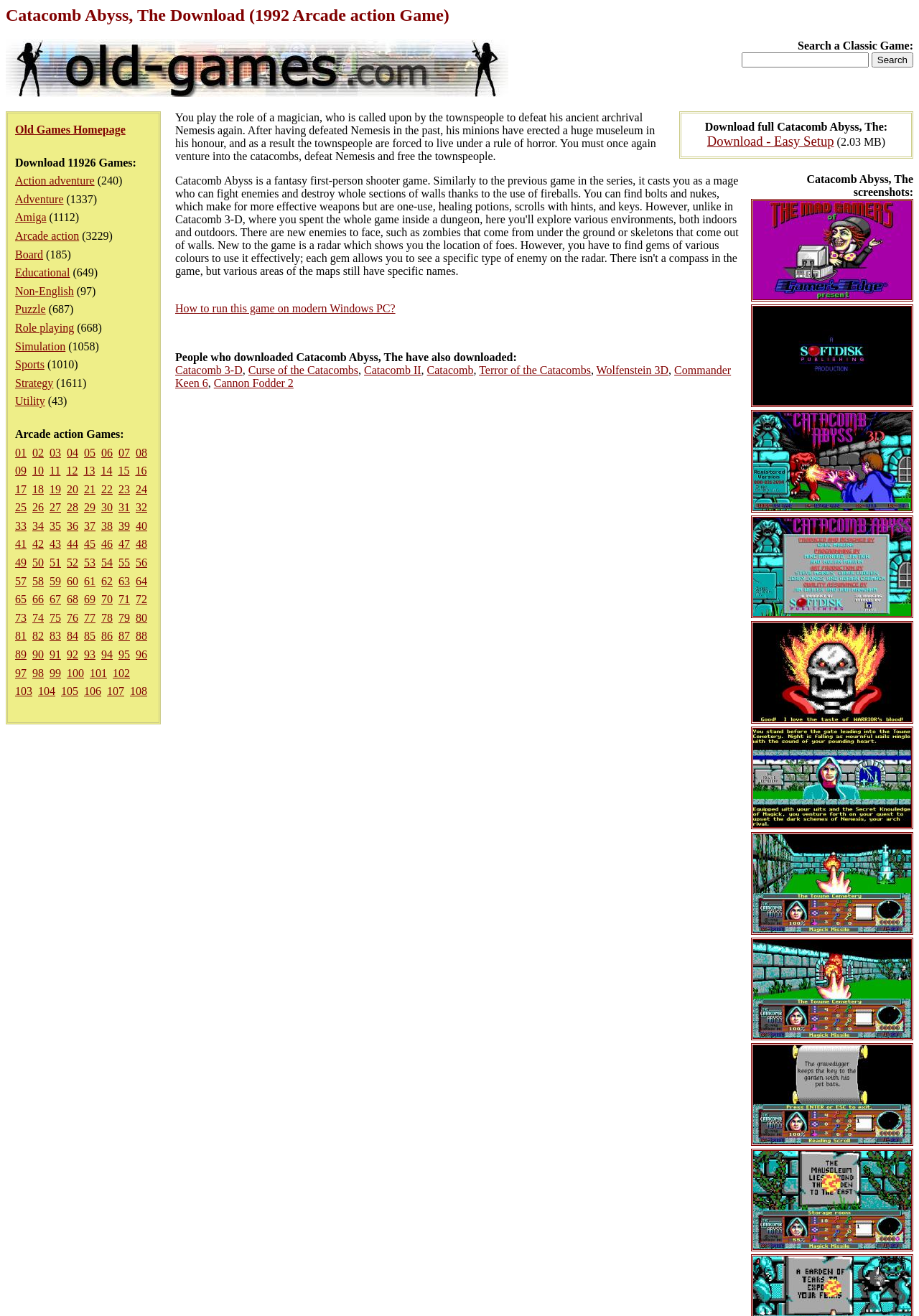Please examine the image and answer the question with a detailed explanation:
What is the category of games listed on this webpage?

The webpage lists various categories of games, and the first category listed is 'Arcade action Games:' which suggests that the webpage is focused on providing arcade action games.